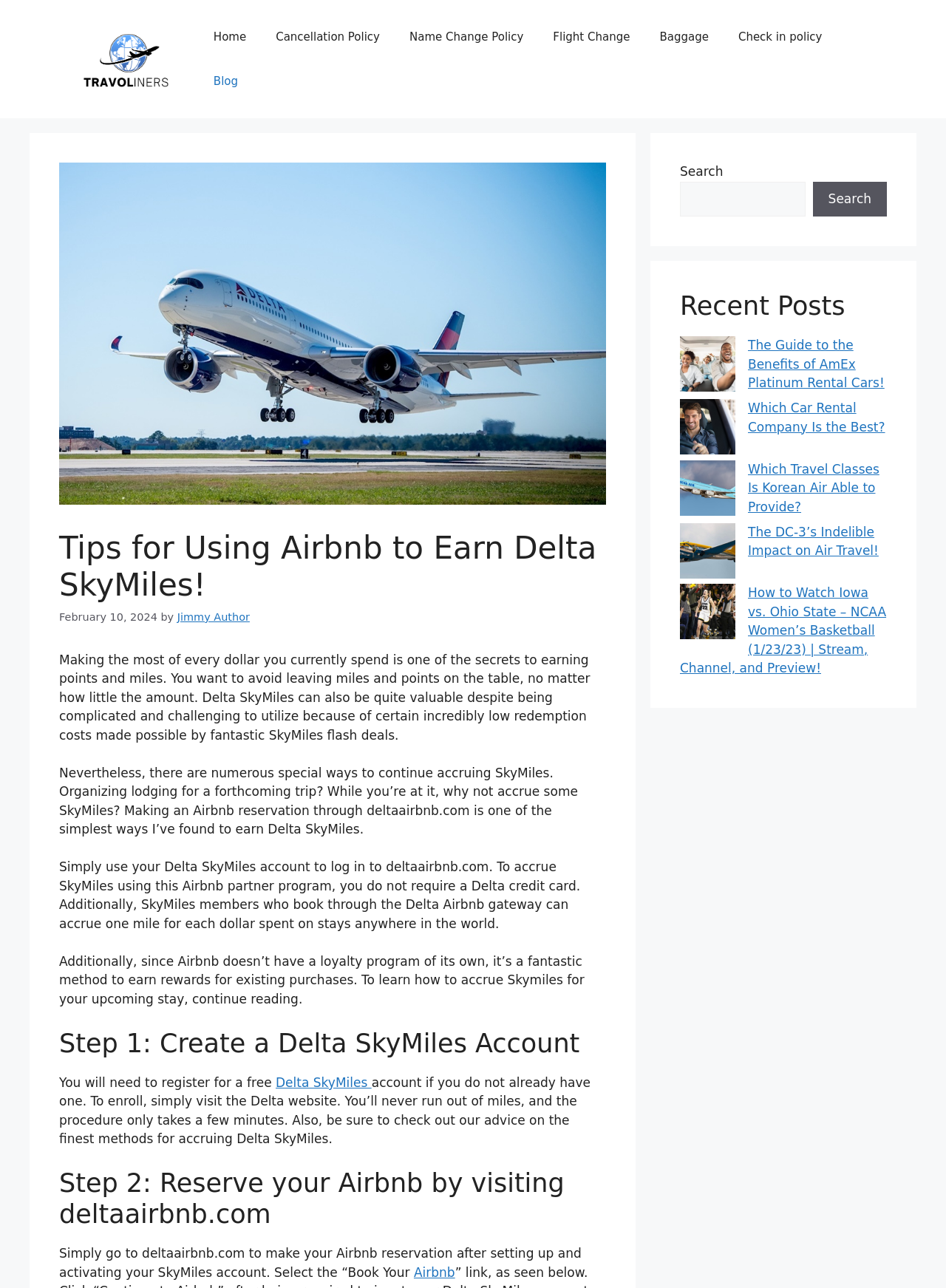Refer to the image and answer the question with as much detail as possible: What is the title of the webpage?

The title of the webpage is obtained from the root element 'Tips for Using Airbnb to Earn Delta SkyMiles! - Your Comprehensive Source for Airline Guidelines' which is the main heading of the webpage.